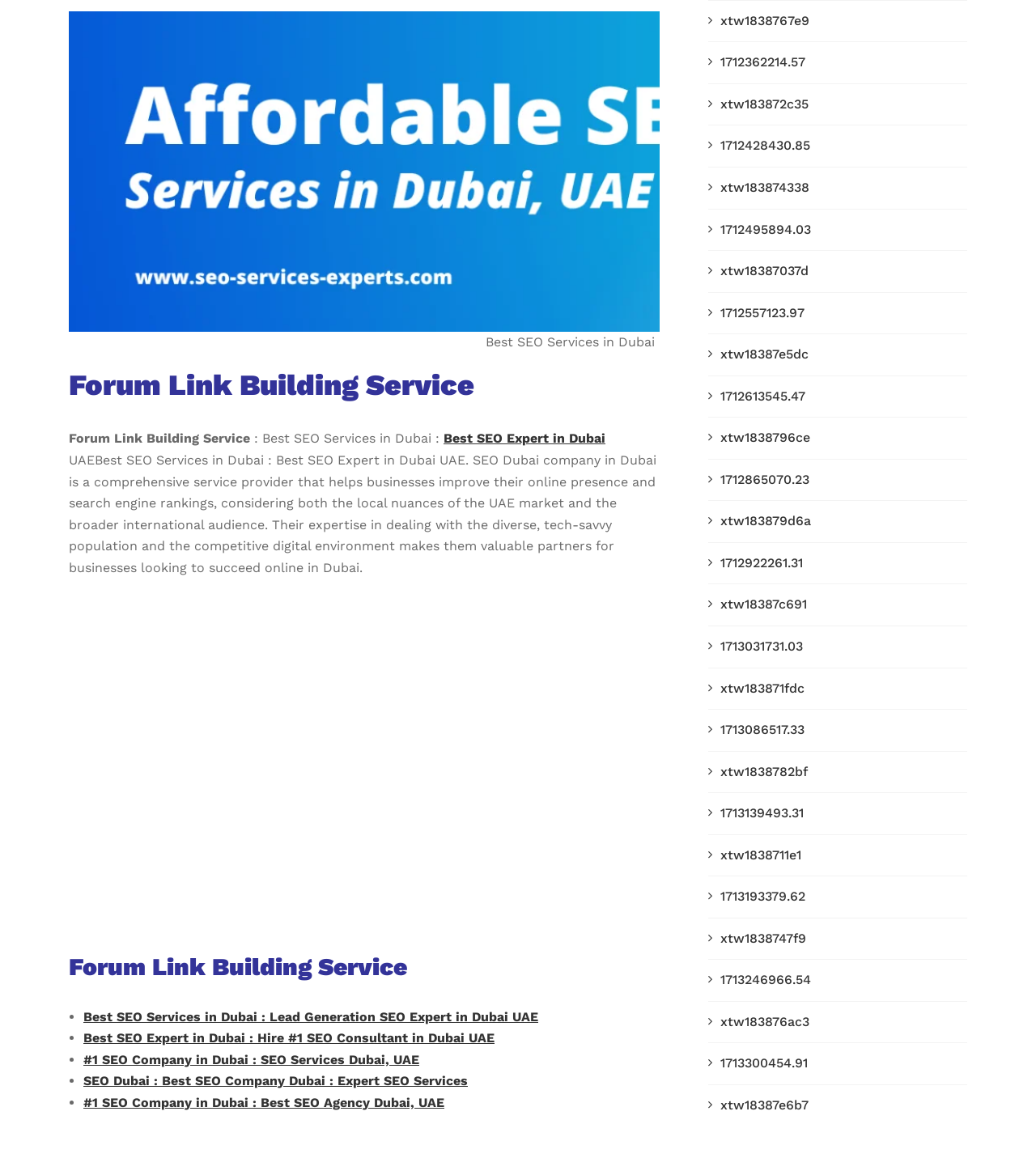Answer with a single word or phrase: 
What is the expertise of the company?

Dealing with diverse, tech-savvy population